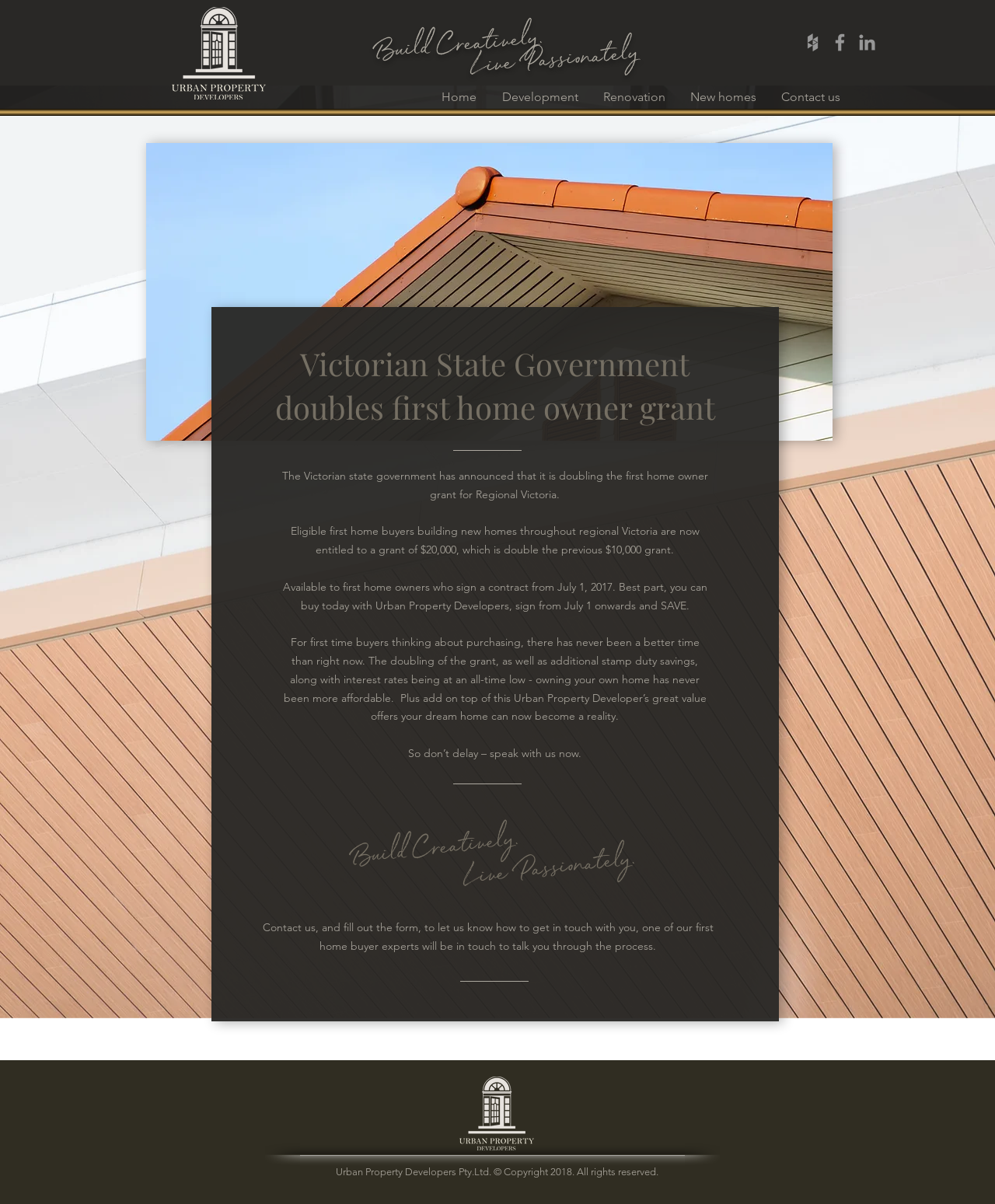Determine the bounding box coordinates of the target area to click to execute the following instruction: "Visit the Home page."

[0.43, 0.071, 0.491, 0.09]